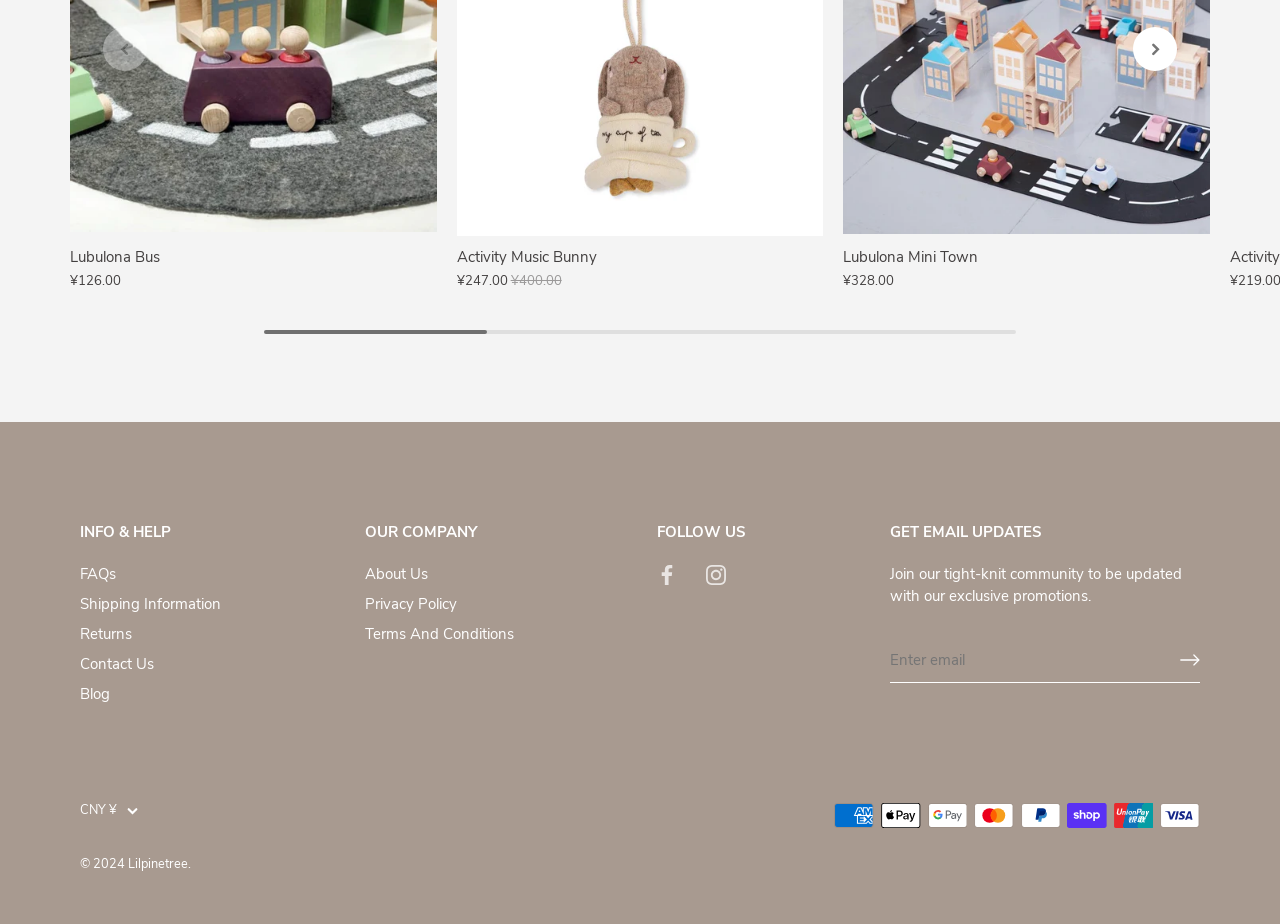Provide a brief response to the question below using one word or phrase:
What is the copyright year of the website?

2024